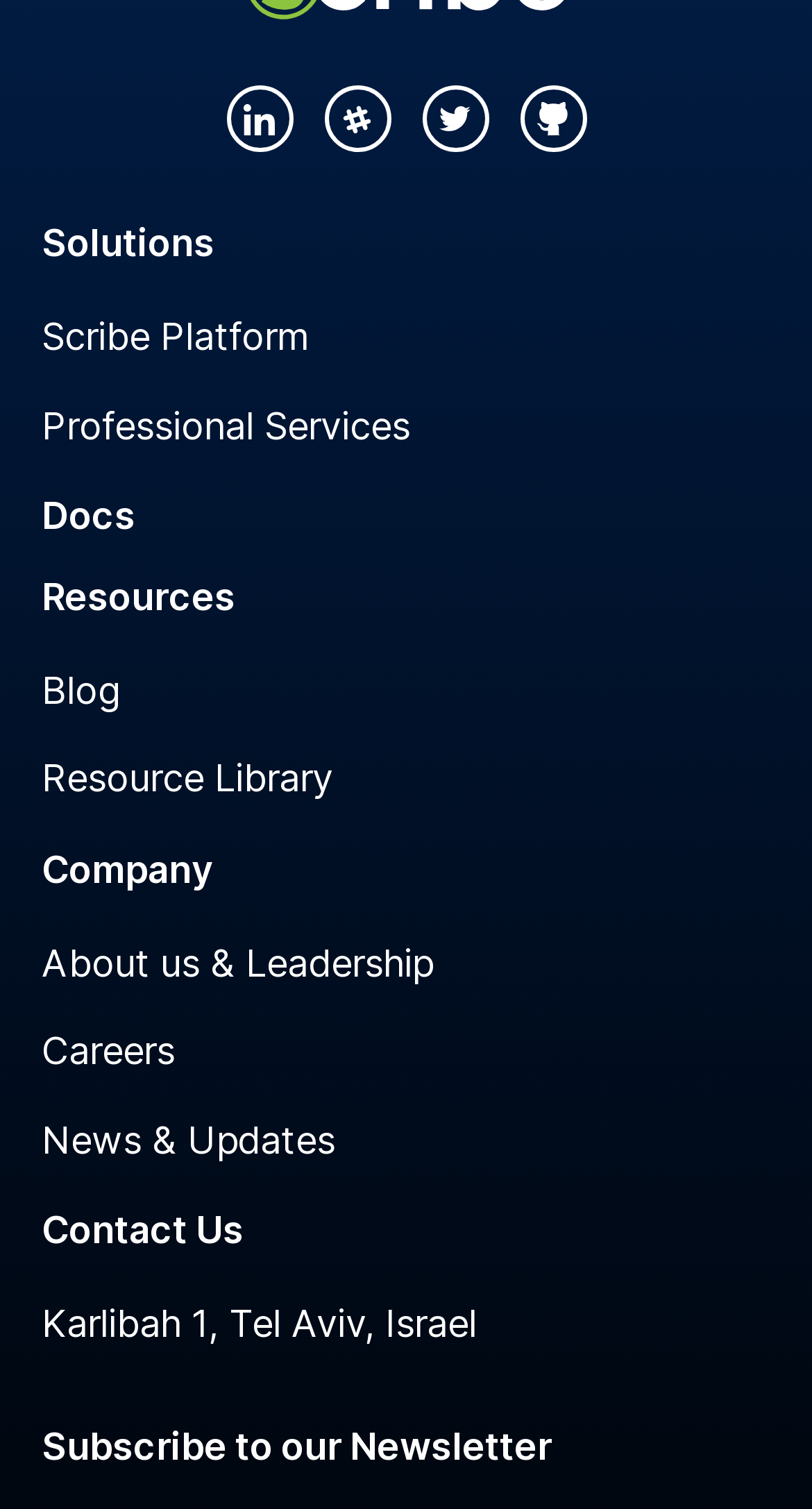Given the description of a UI element: "English", identify the bounding box coordinates of the matching element in the webpage screenshot.

None